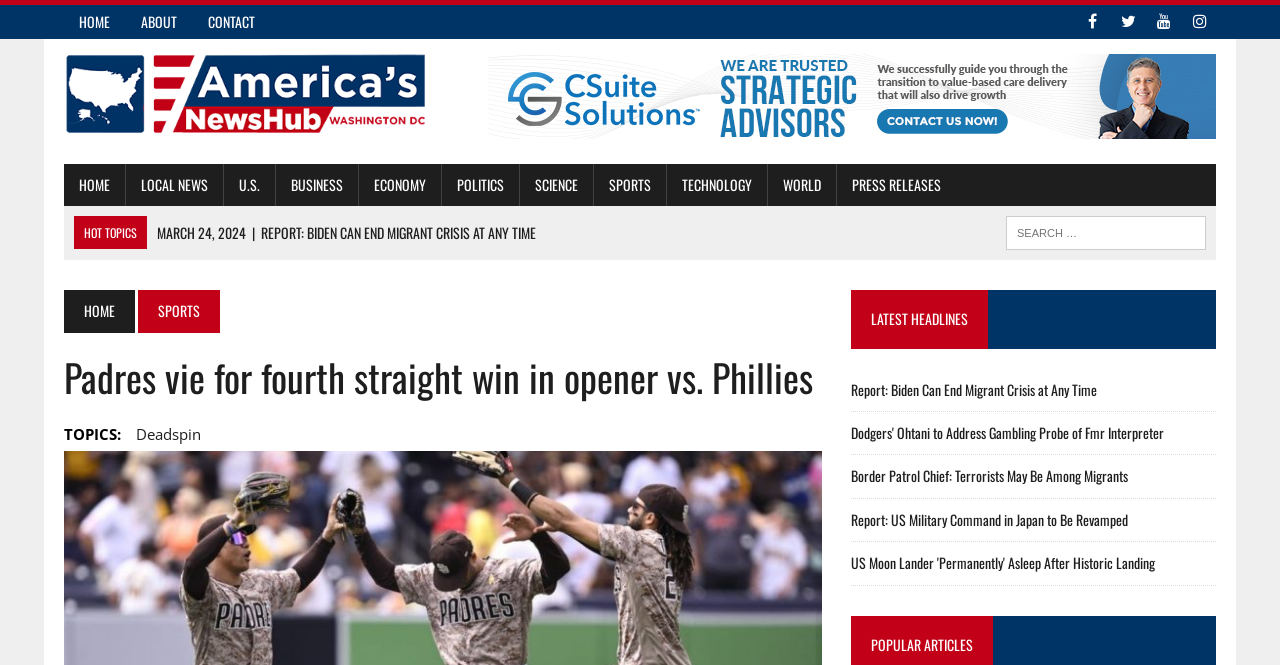What is the category of the article 'Padres vie for fourth straight win in opener vs. Phillies'? Based on the screenshot, please respond with a single word or phrase.

SPORTS